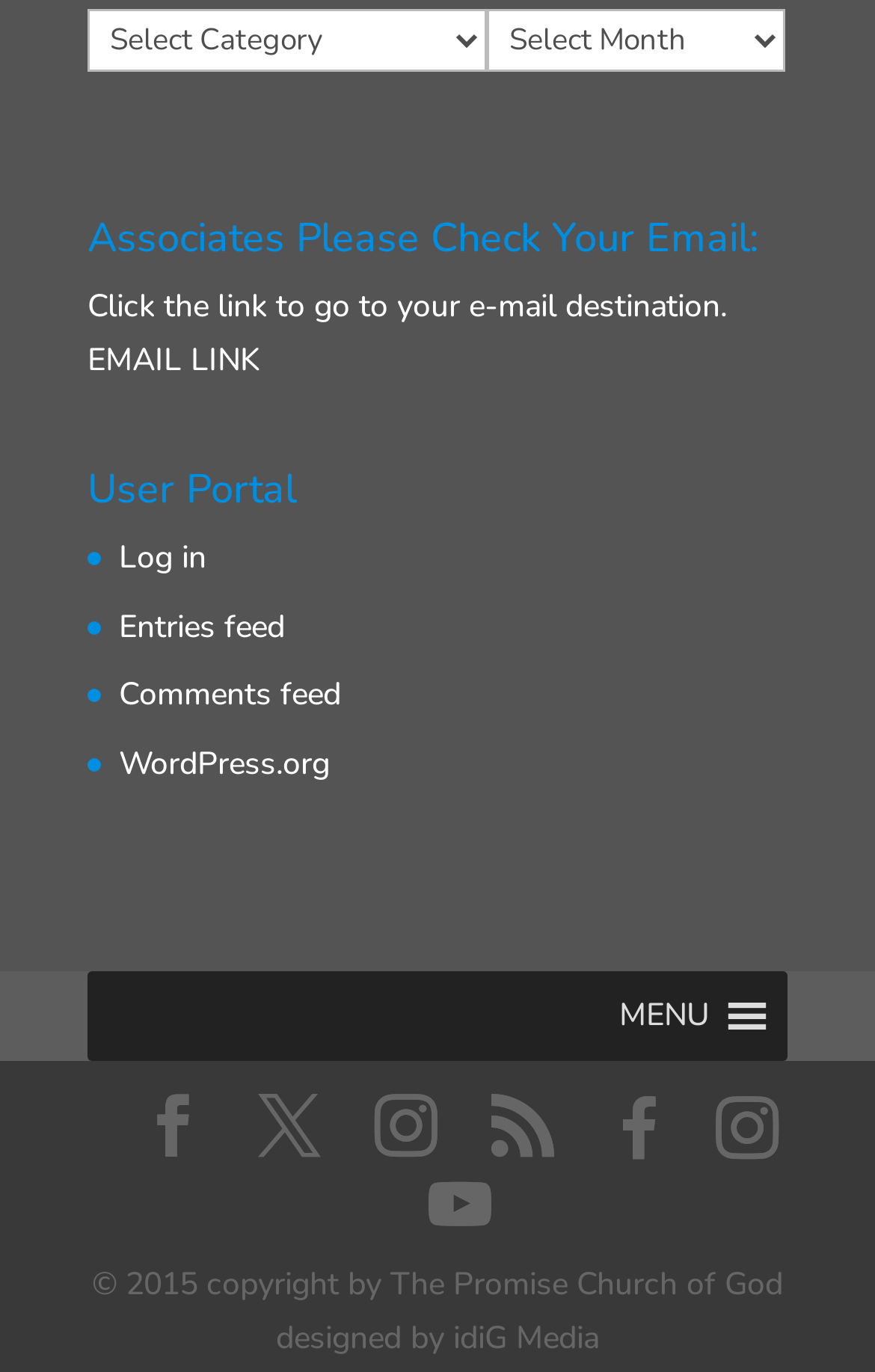Please specify the coordinates of the bounding box for the element that should be clicked to carry out this instruction: "view collection". The coordinates must be four float numbers between 0 and 1, formatted as [left, top, right, bottom].

None